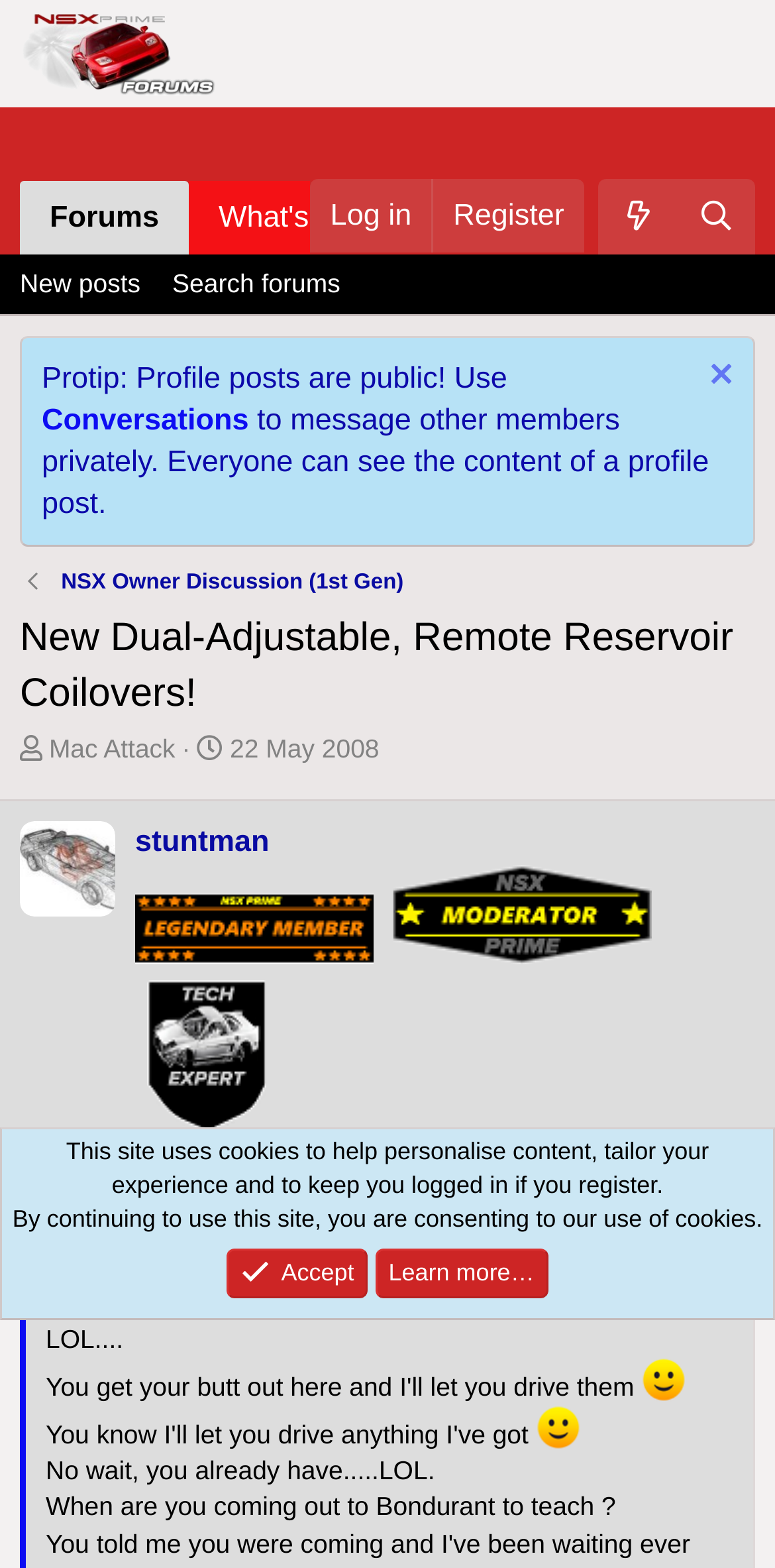Locate the UI element described by NSX Prime Library in the provided webpage screenshot. Return the bounding box coordinates in the format (top-left x, top-left y, bottom-right x, bottom-right y), ensuring all values are between 0 and 1.

[0.556, 0.069, 0.918, 0.116]